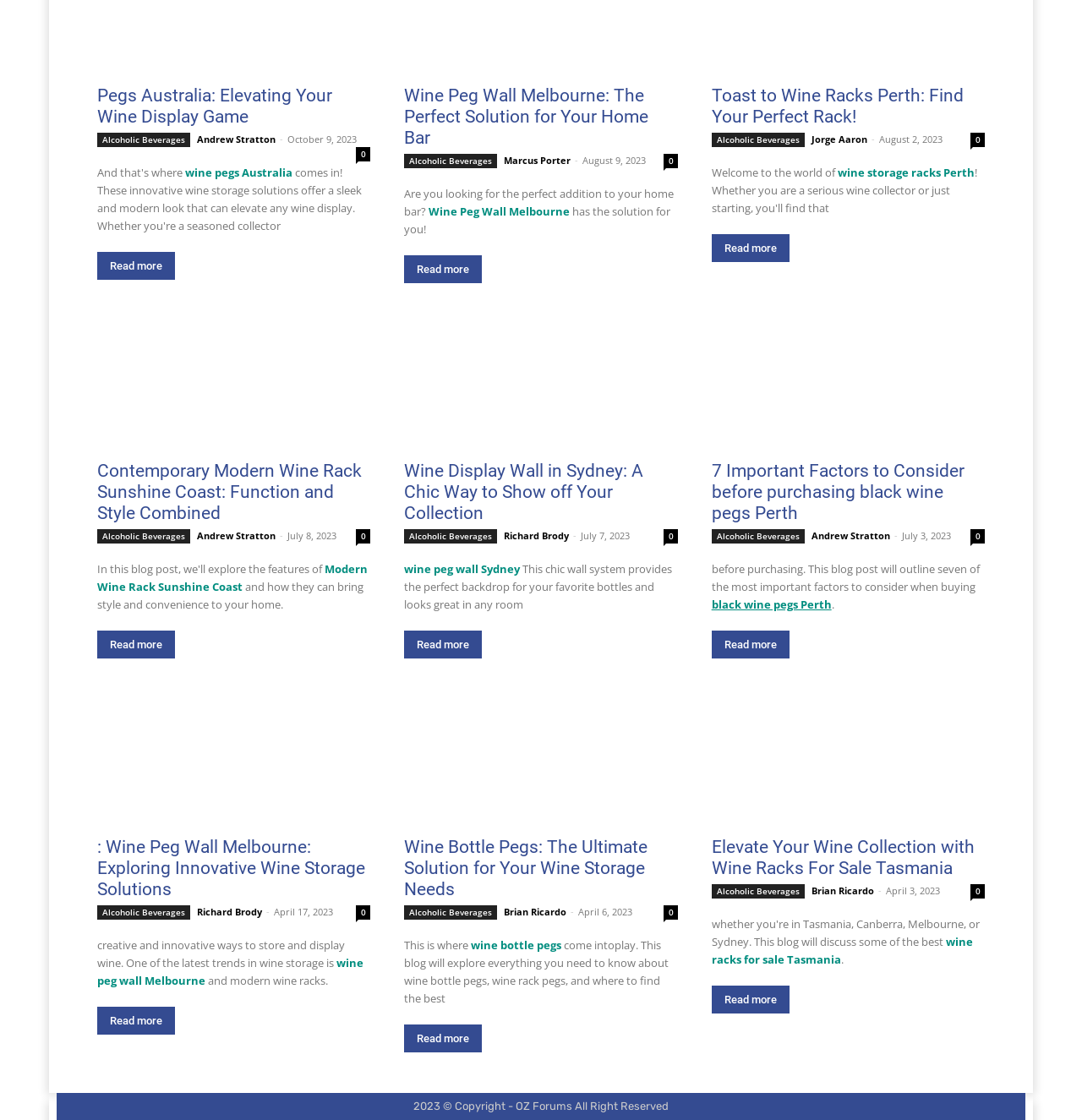Determine the bounding box coordinates of the section to be clicked to follow the instruction: "Explore 'Wine Display Wall in Sydney: A Chic Way to Show off Your Collection'". The coordinates should be given as four float numbers between 0 and 1, formatted as [left, top, right, bottom].

[0.374, 0.412, 0.626, 0.468]